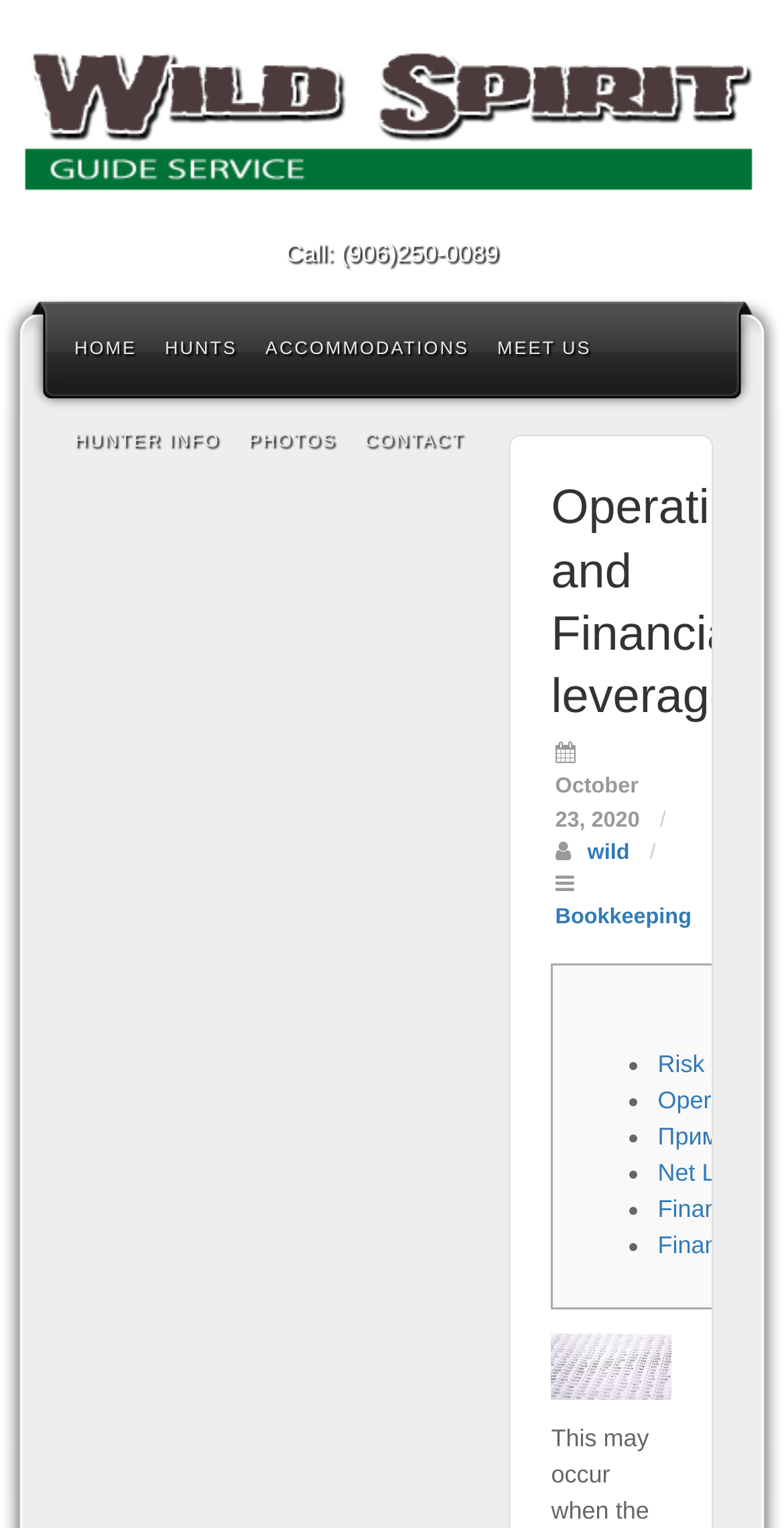Provide an in-depth caption for the elements present on the webpage.

This webpage is about Operating and Financial Leverage, with a focus on financial concepts. At the top left, there is a logo of Wild Spirit Guide Service, accompanied by a link to the service's homepage. Below the logo, there is a phone number, "Call: (906)250-0089", displayed prominently. 

The top navigation bar has five links: "HOME", "HUNTS", "ACCOMMODATIONS", "MEET US", and "HUNTER INFO", followed by "PHOTOS" and "CONTACT". 

The main content area is divided into two sections. On the left, there is a header with the title "Operating and Financial leverage" in a large font. Below the title, there is a timestamp indicating the publication date, "October 23, 2020". 

On the right side of the header, there is a list of links, including "wild", "Bookkeeping", and "Risk", each preceded by a bullet point. Below the list, there is an image related to Financial Leverage. 

The overall structure of the webpage is organized, with clear headings and concise text, making it easy to navigate and understand the content.